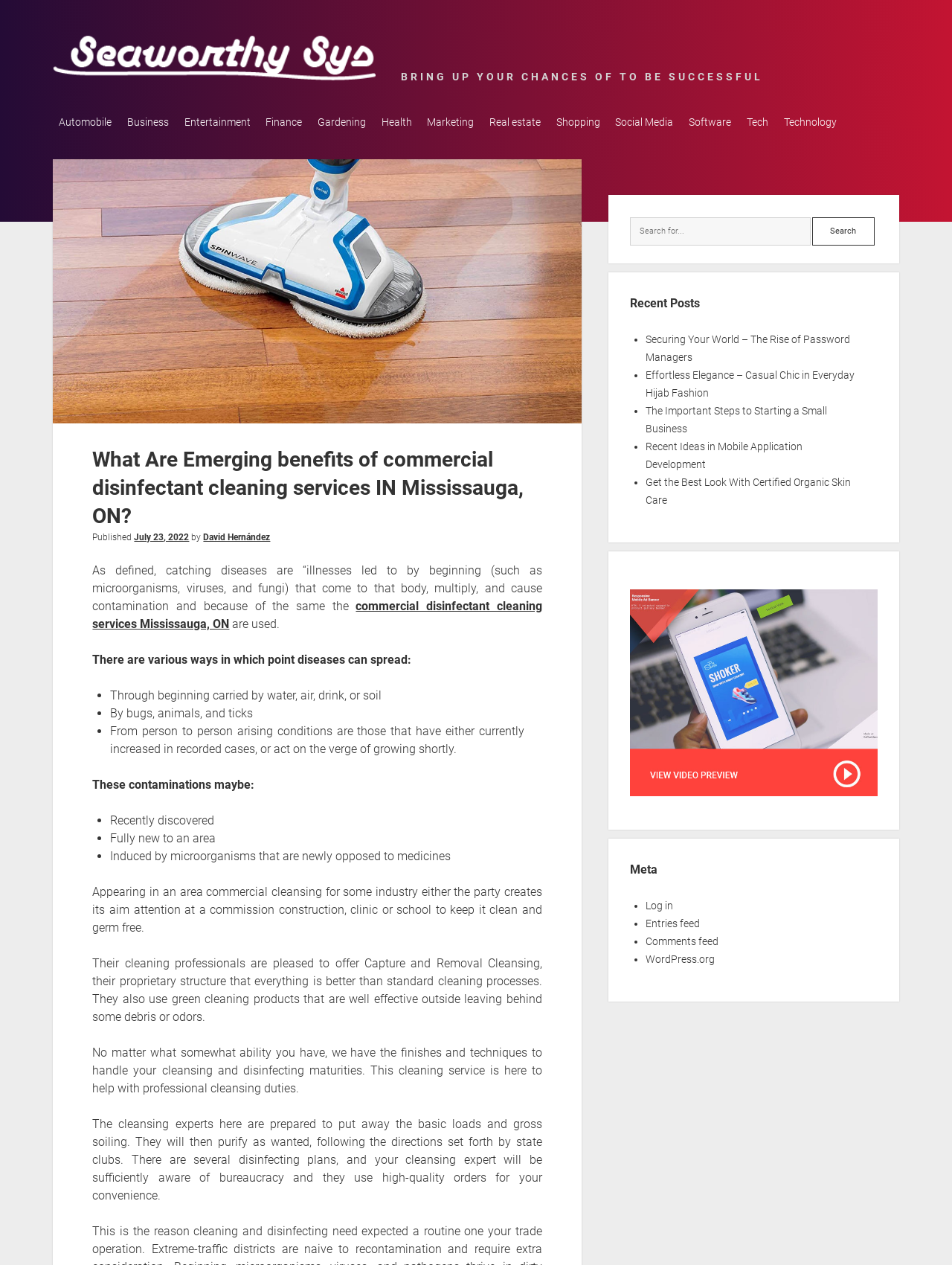Identify the bounding box coordinates of the clickable region necessary to fulfill the following instruction: "Click on the 'Automobile' link". The bounding box coordinates should be four float numbers between 0 and 1, i.e., [left, top, right, bottom].

[0.056, 0.09, 0.124, 0.105]